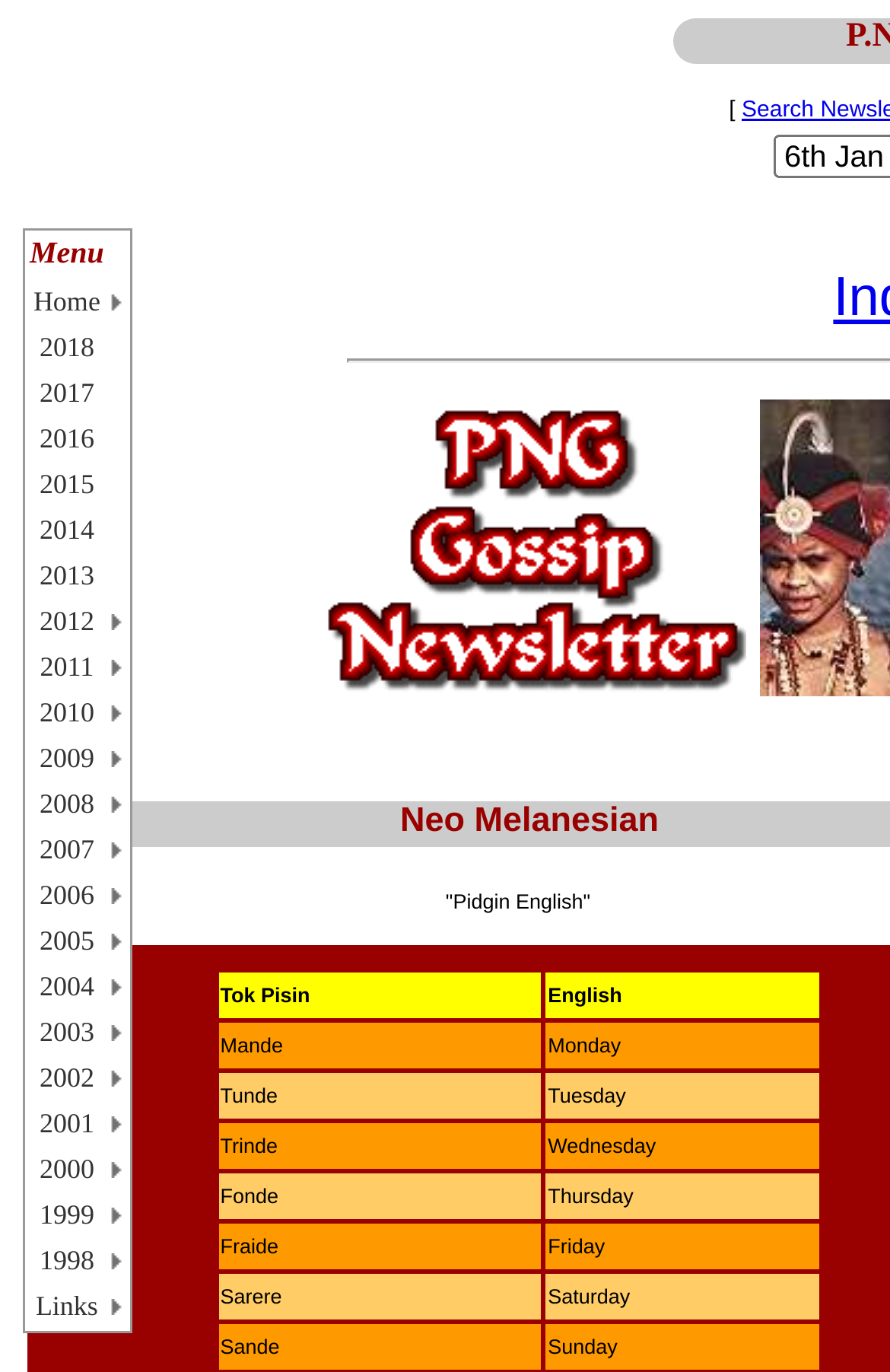How many menu items are there?
Please respond to the question with as much detail as possible.

I counted the number of links in the menu section, which are 'Menu', 'Home', '2018', '2017', '2016', '2015', and '2014'. Therefore, there are 7 menu items.